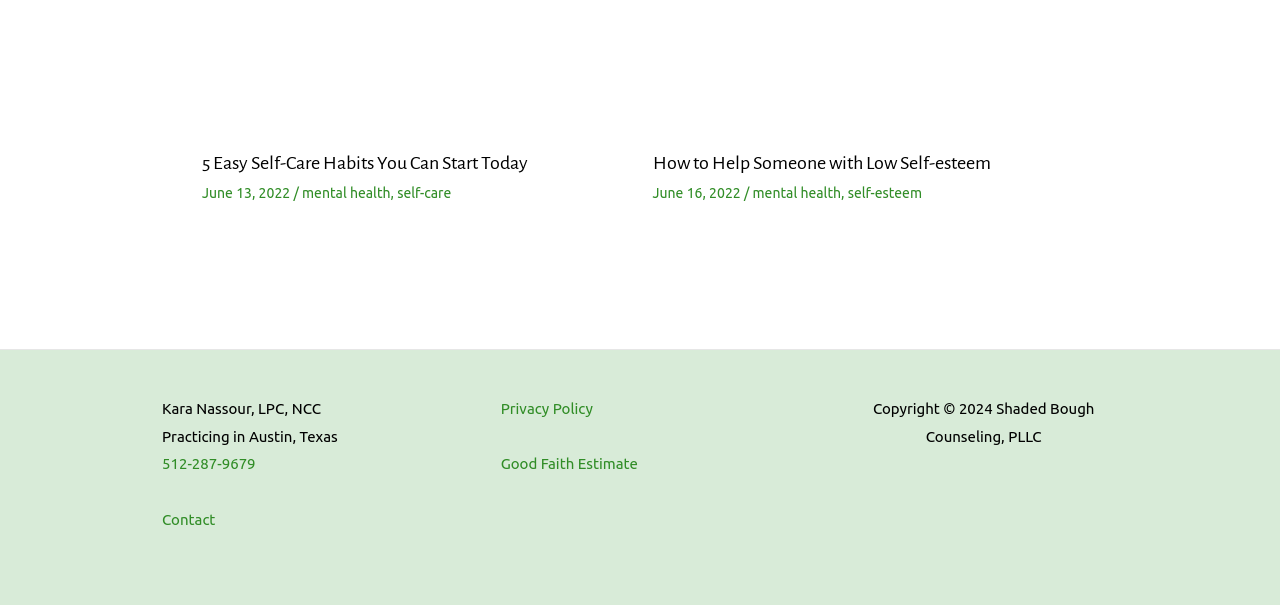Identify the bounding box coordinates of the clickable region required to complete the instruction: "read the privacy policy". The coordinates should be given as four float numbers within the range of 0 and 1, i.e., [left, top, right, bottom].

[0.391, 0.661, 0.463, 0.689]